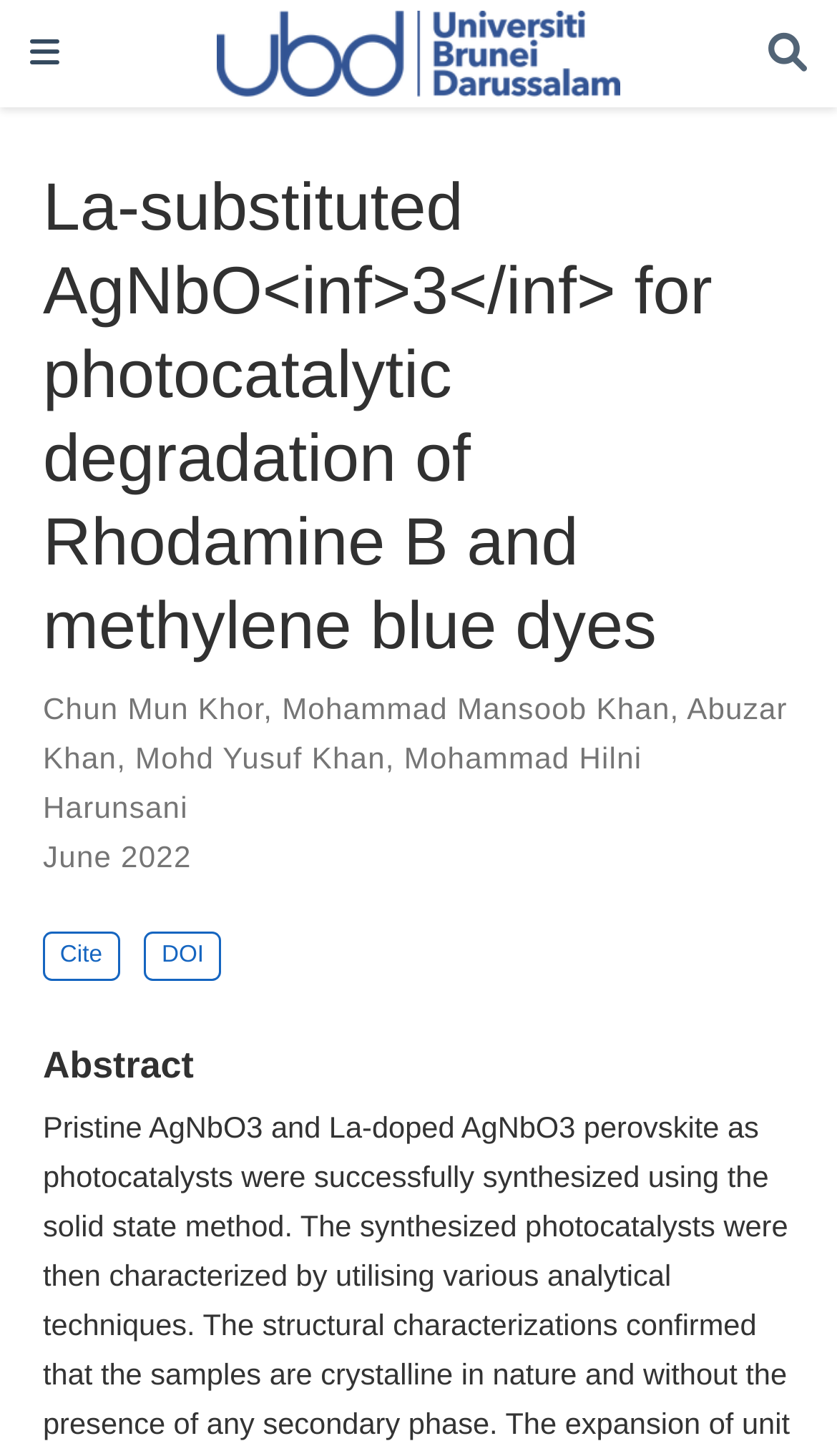Identify the bounding box coordinates of the clickable section necessary to follow the following instruction: "Search". The coordinates should be presented as four float numbers from 0 to 1, i.e., [left, top, right, bottom].

[0.918, 0.02, 0.964, 0.053]